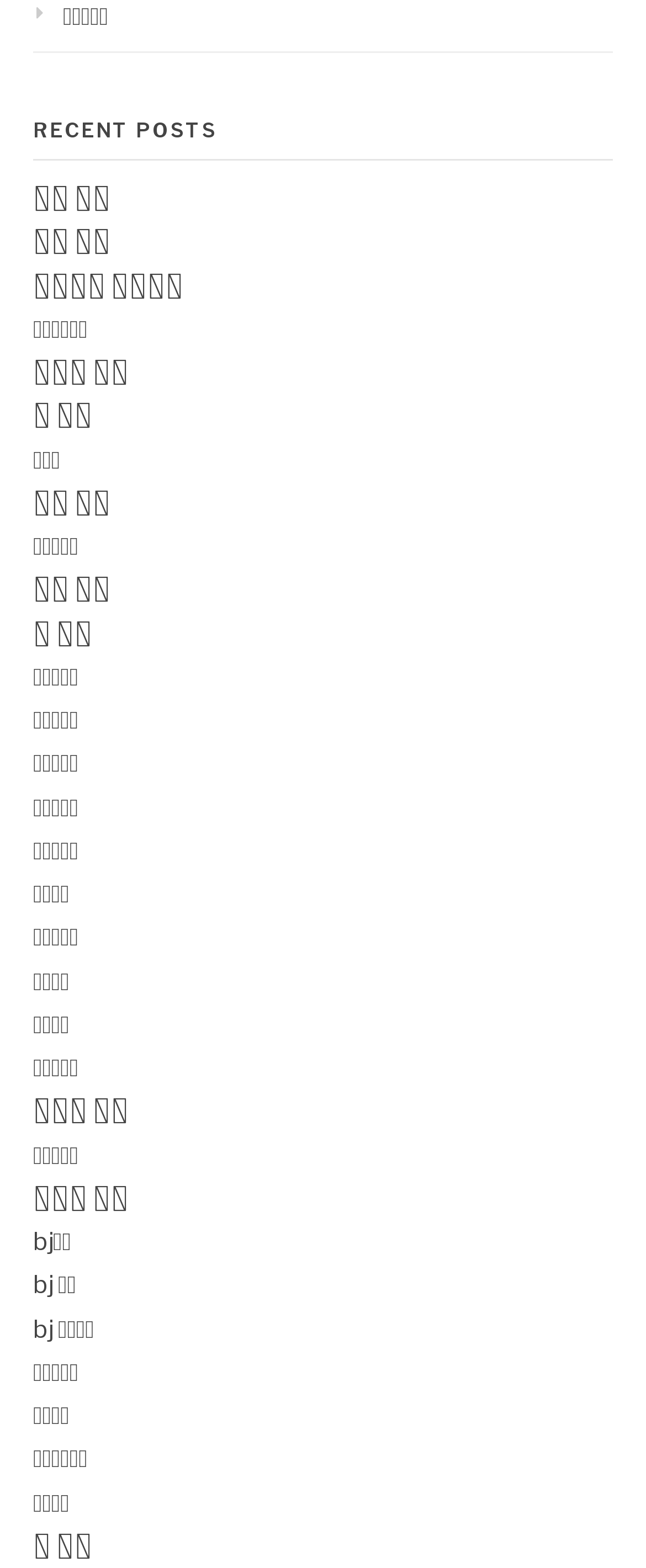Find the bounding box coordinates of the clickable area that will achieve the following instruction: "Go to '여자 알바'".

[0.051, 0.117, 0.172, 0.136]